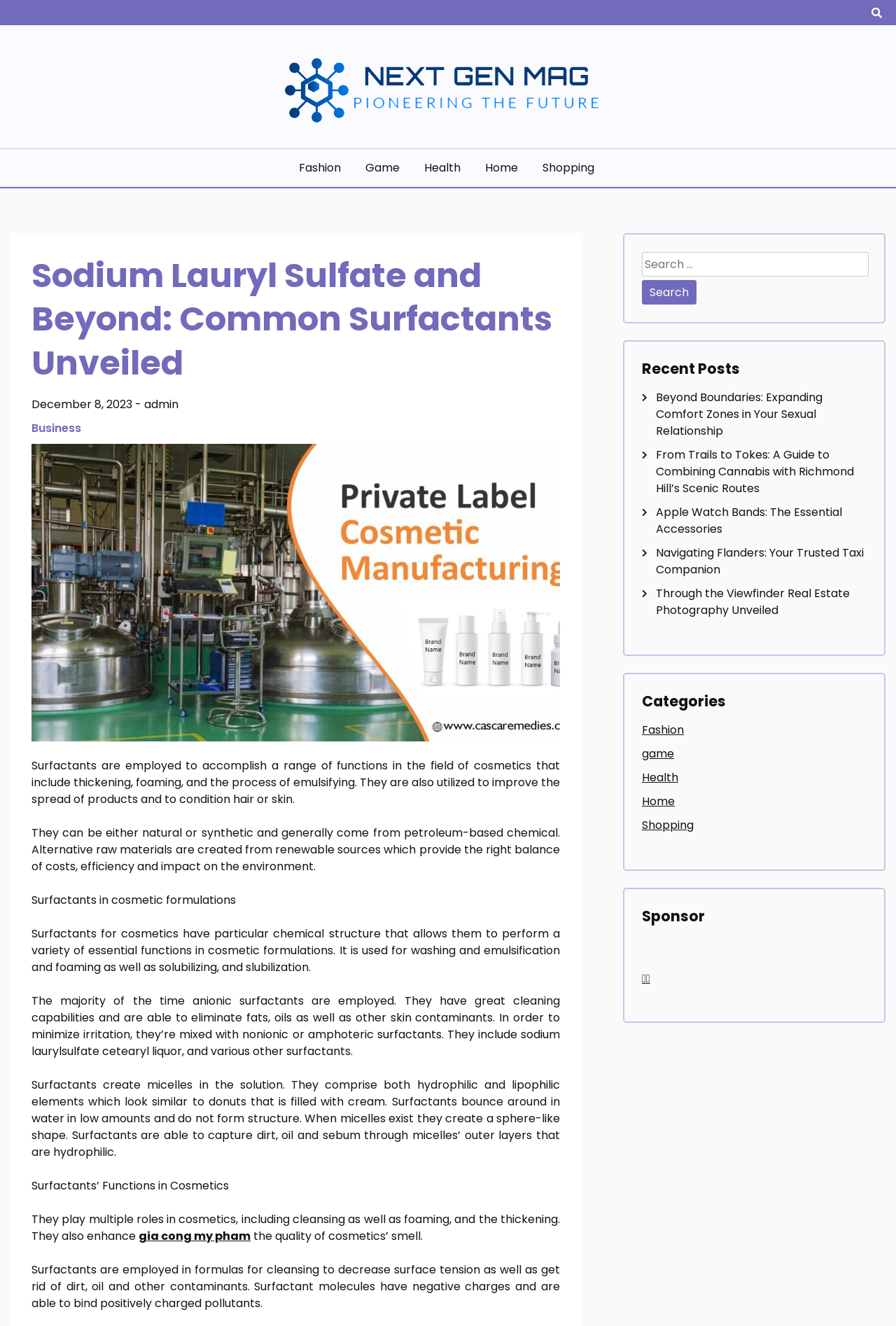Please determine the headline of the webpage and provide its content.

Sodium Lauryl Sulfate and Beyond: Common Surfactants Unveiled